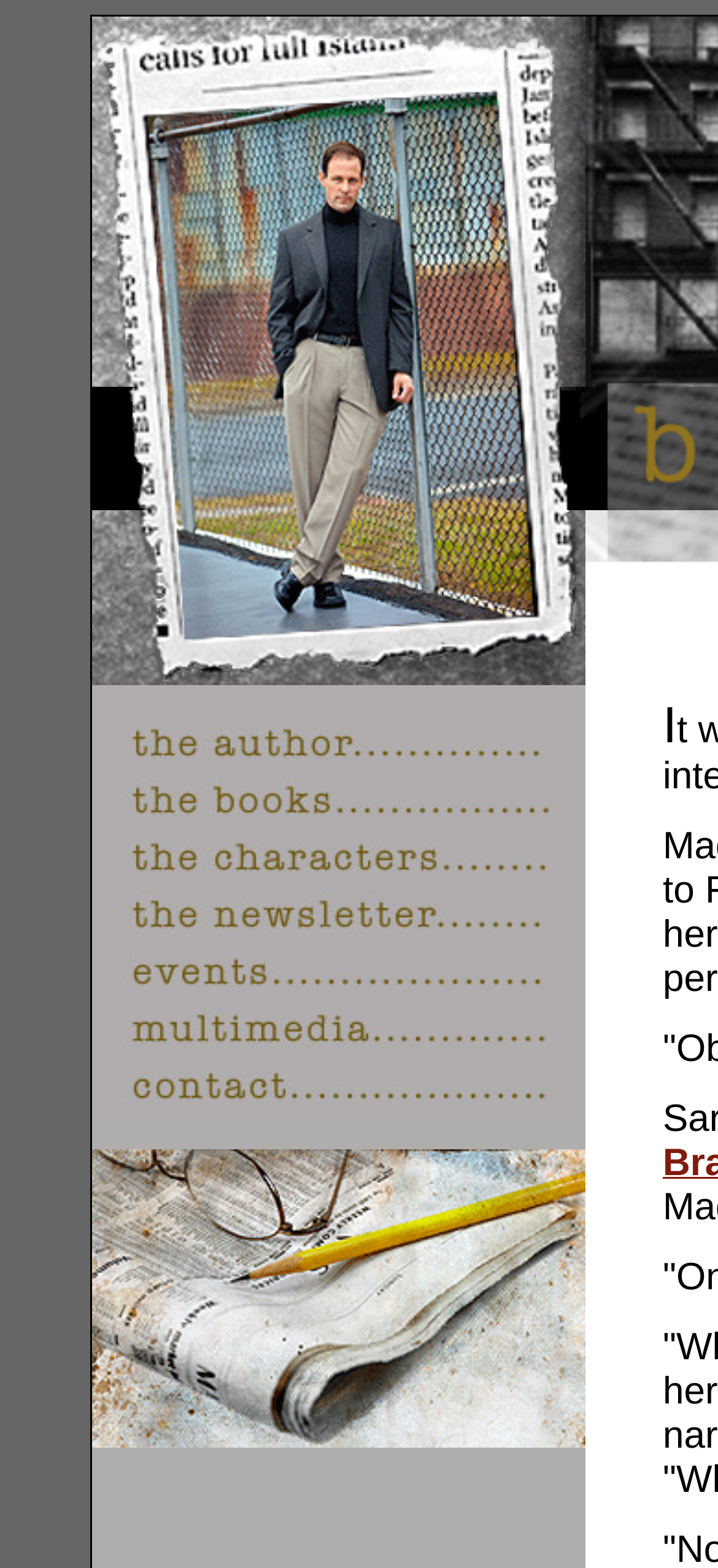Identify the coordinates of the bounding box for the element described below: "alt="the newsletter"". Return the coordinates as four float numbers between 0 and 1: [left, top, right, bottom].

[0.128, 0.586, 0.815, 0.606]